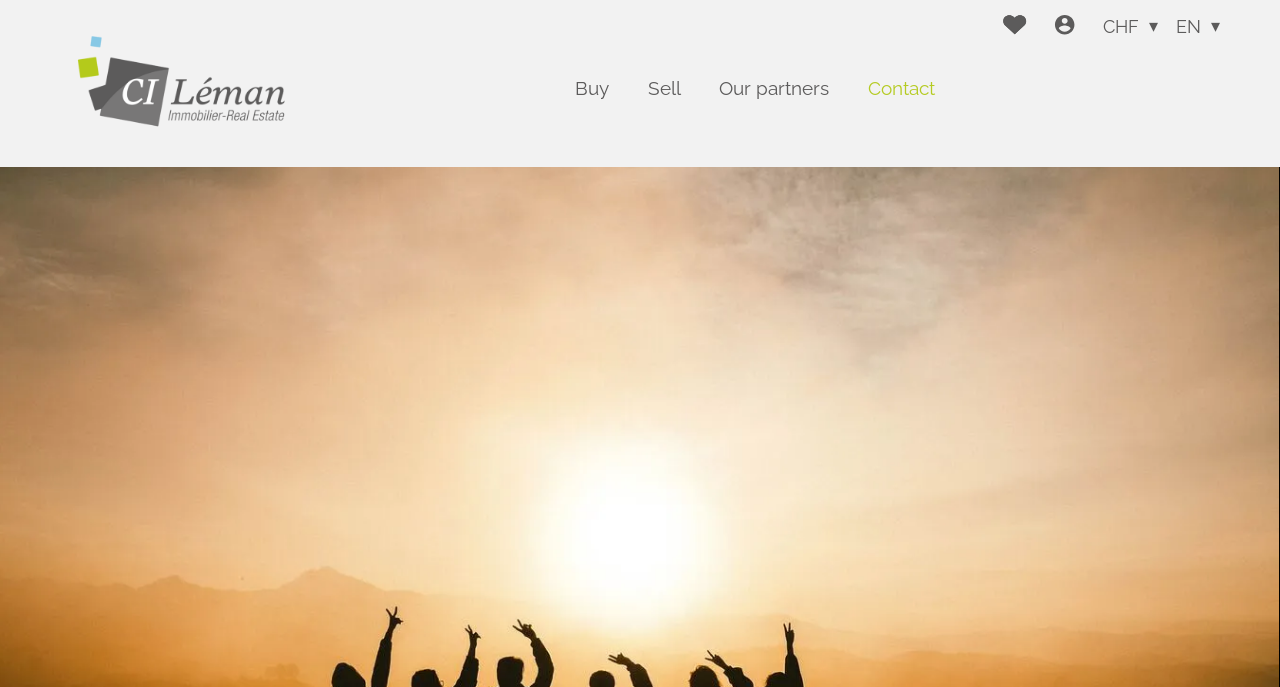Please give the bounding box coordinates of the area that should be clicked to fulfill the following instruction: "Click the 'Buy' link". The coordinates should be in the format of four float numbers from 0 to 1, i.e., [left, top, right, bottom].

[0.45, 0.111, 0.476, 0.147]